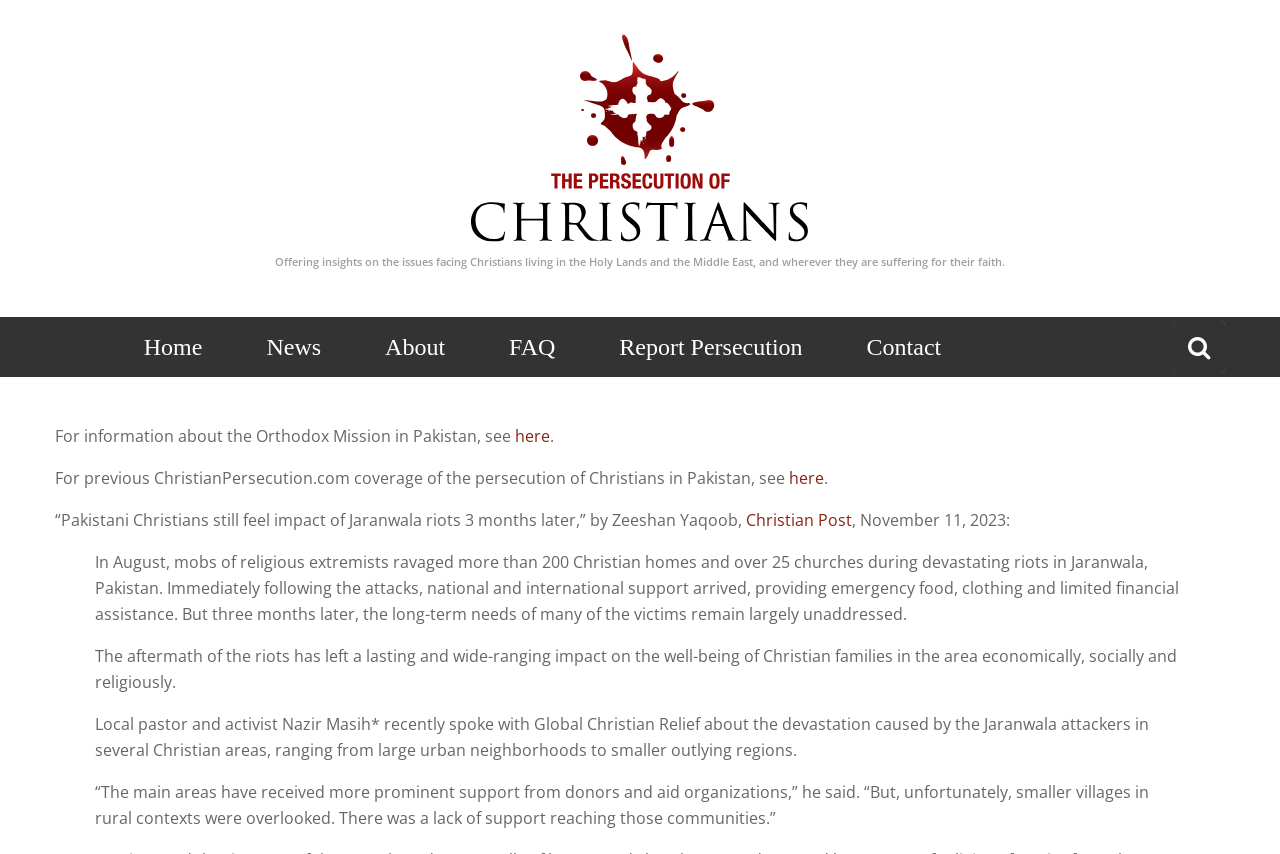Pinpoint the bounding box coordinates of the element you need to click to execute the following instruction: "Click on the 'Report Persecution' link". The bounding box should be represented by four float numbers between 0 and 1, in the format [left, top, right, bottom].

[0.468, 0.371, 0.643, 0.441]